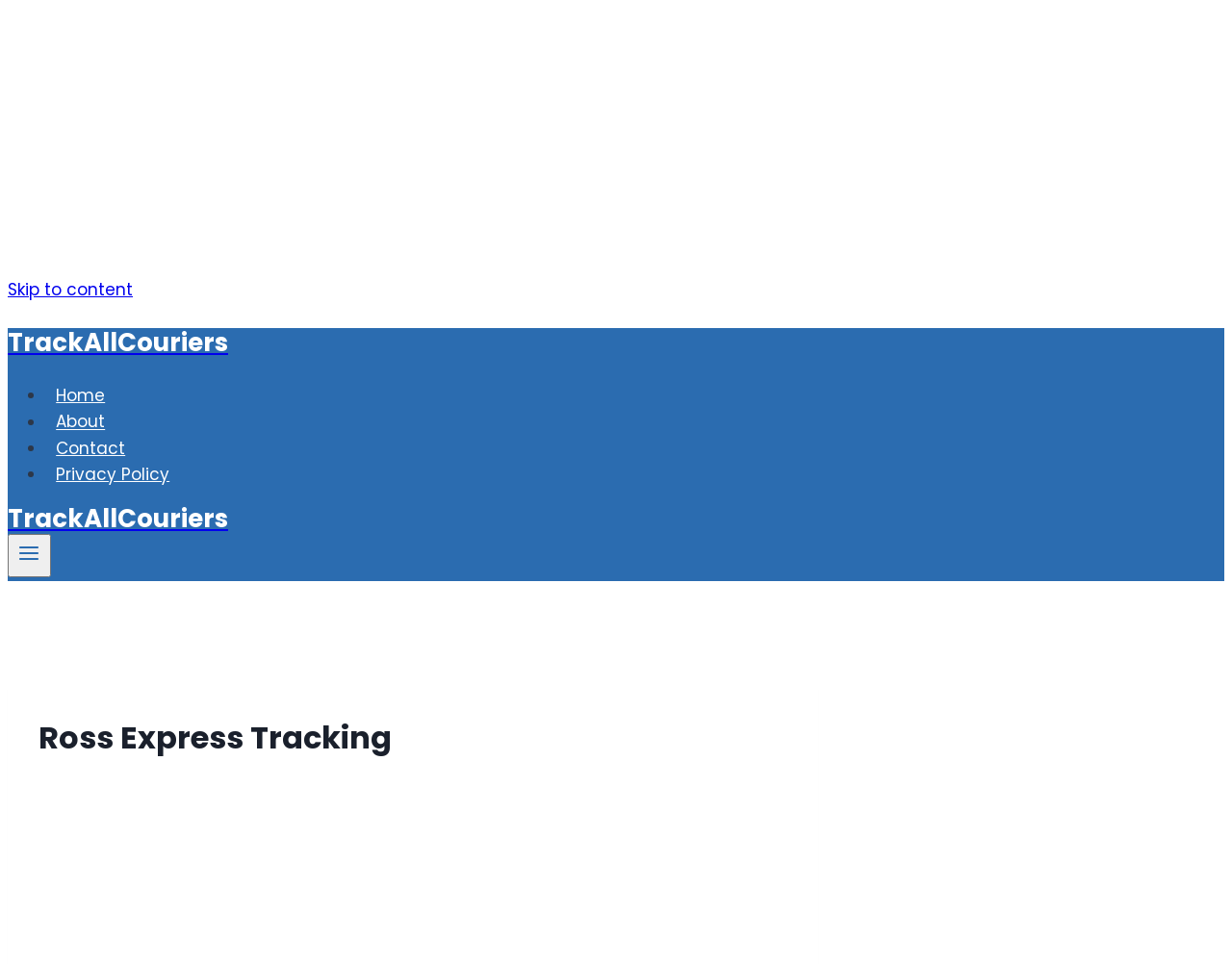Locate the UI element that matches the description Home in the webpage screenshot. Return the bounding box coordinates in the format (top-left x, top-left y, bottom-right x, bottom-right y), with values ranging from 0 to 1.

[0.038, 0.388, 0.093, 0.433]